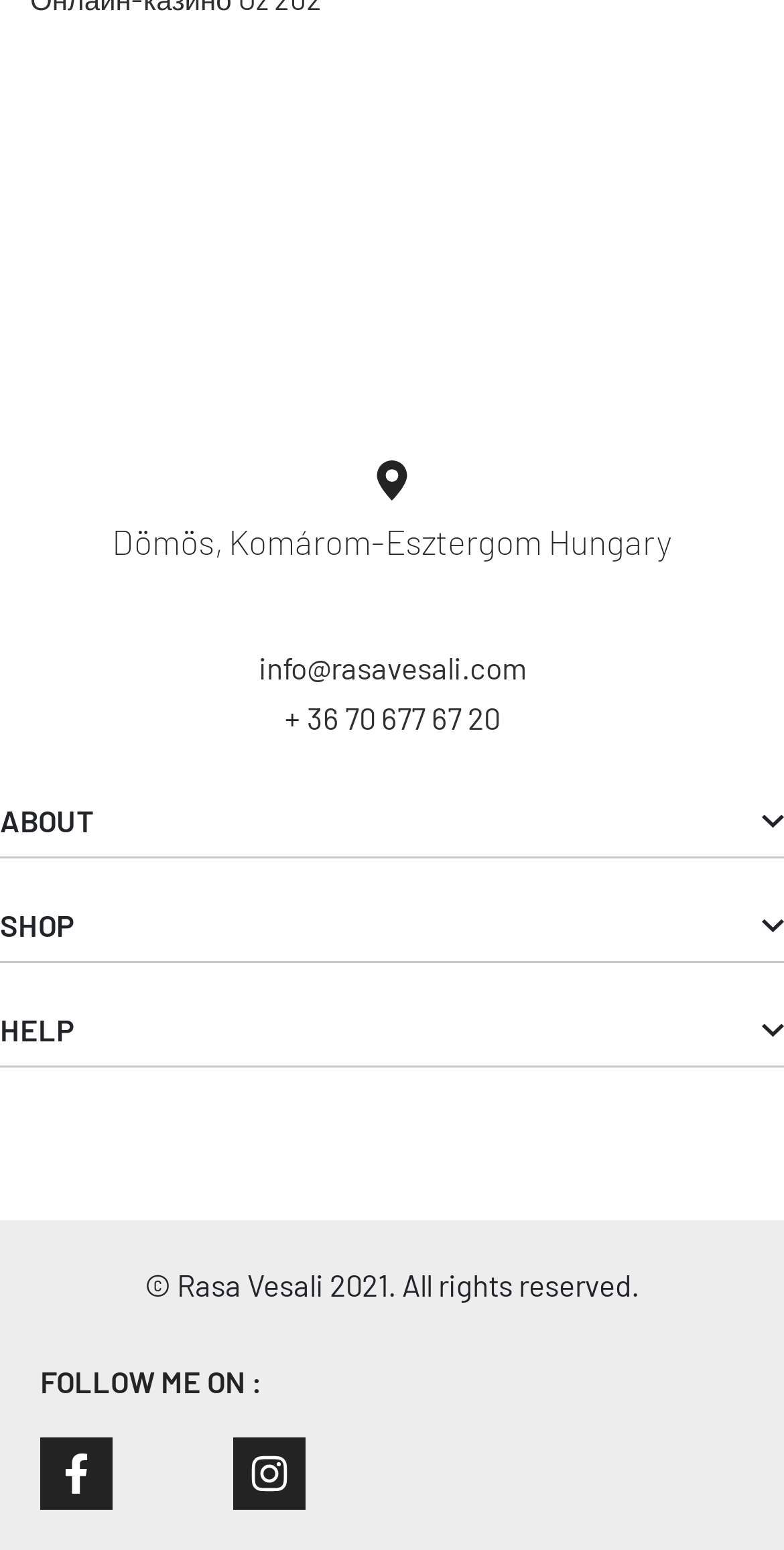Find the bounding box coordinates for the area that should be clicked to accomplish the instruction: "Follow on Facebook".

[0.051, 0.928, 0.144, 0.974]